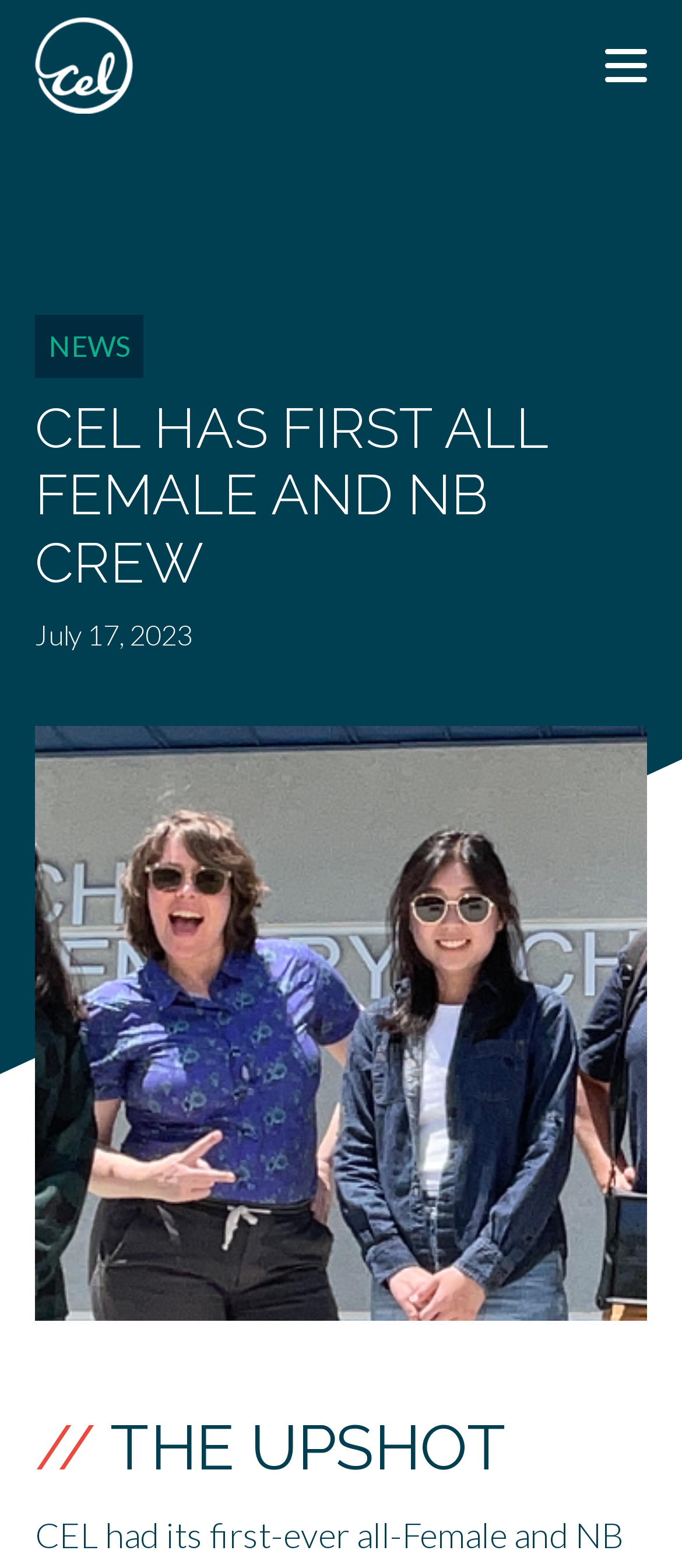Identify the coordinates of the bounding box for the element described below: "NEWS". Return the coordinates as four float numbers between 0 and 1: [left, top, right, bottom].

[0.051, 0.201, 0.21, 0.241]